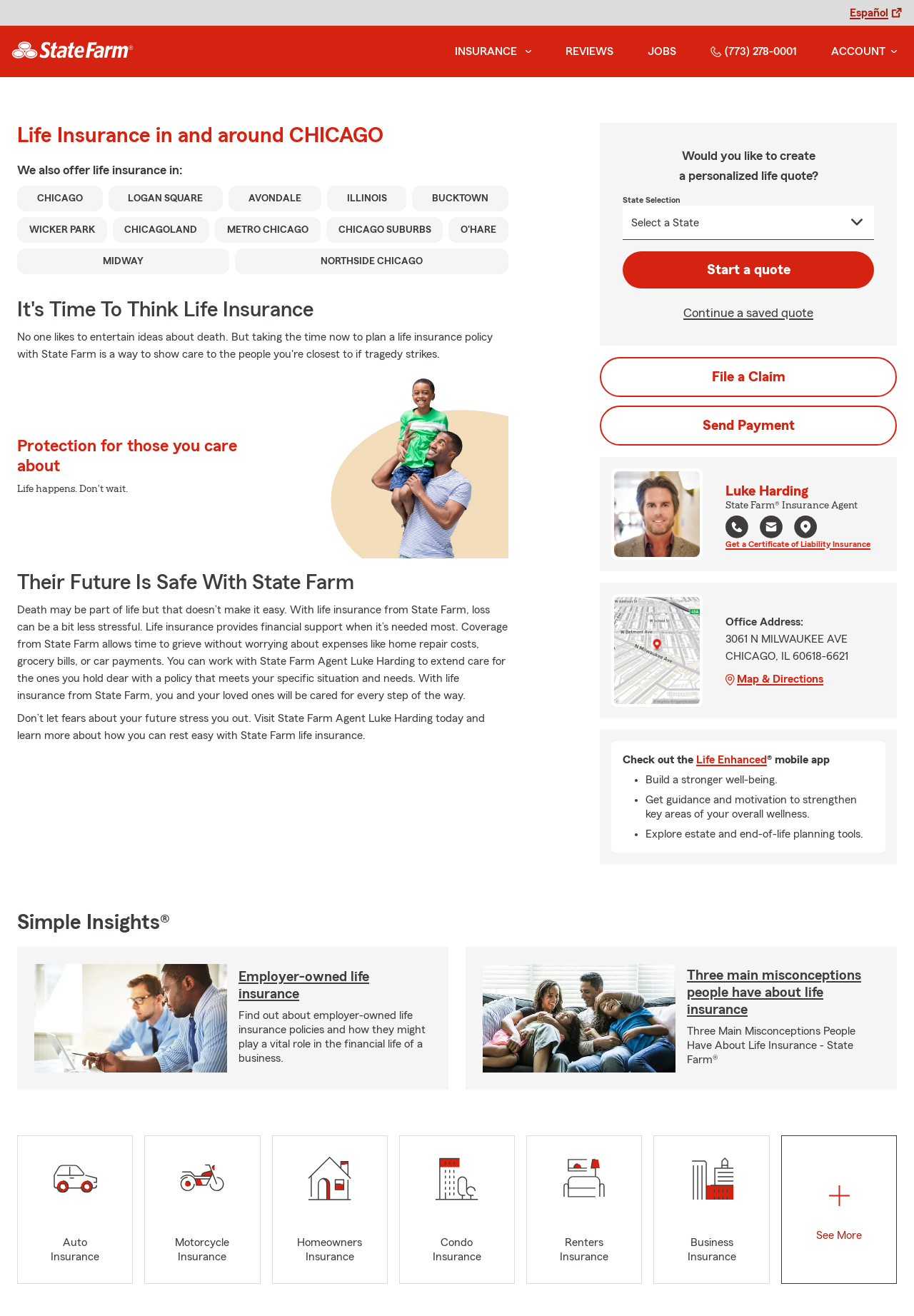Please determine the bounding box coordinates of the section I need to click to accomplish this instruction: "Get a free life insurance quote".

[0.681, 0.191, 0.956, 0.219]